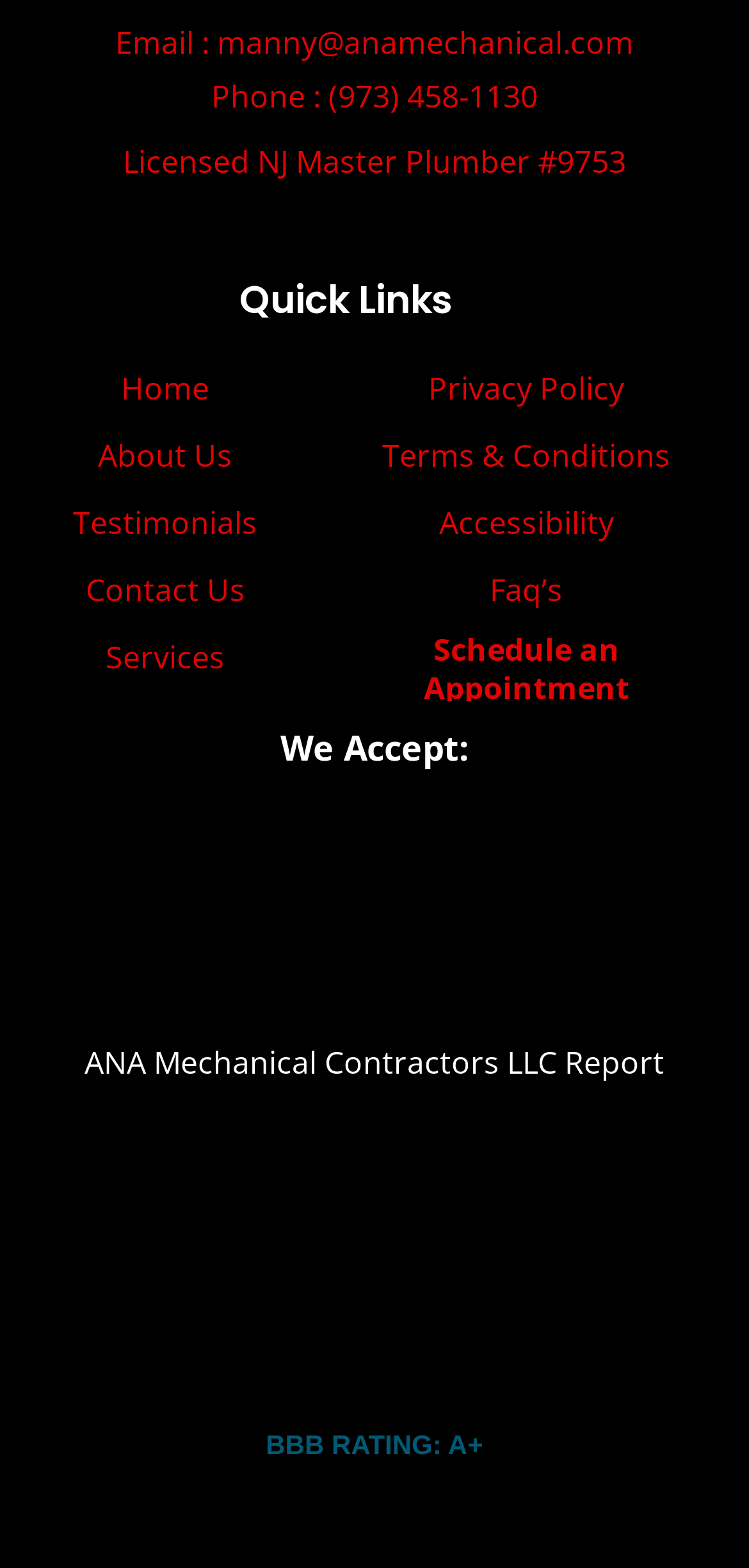How many quick links are available?
Look at the screenshot and provide an in-depth answer.

The quick links section is headed by the text 'Quick Links'. Below this heading, there are 8 links: 'Home', 'About Us', 'Testimonials', 'Contact Us', 'Services', 'Privacy Policy', 'Terms & Conditions', and 'Accessibility'.